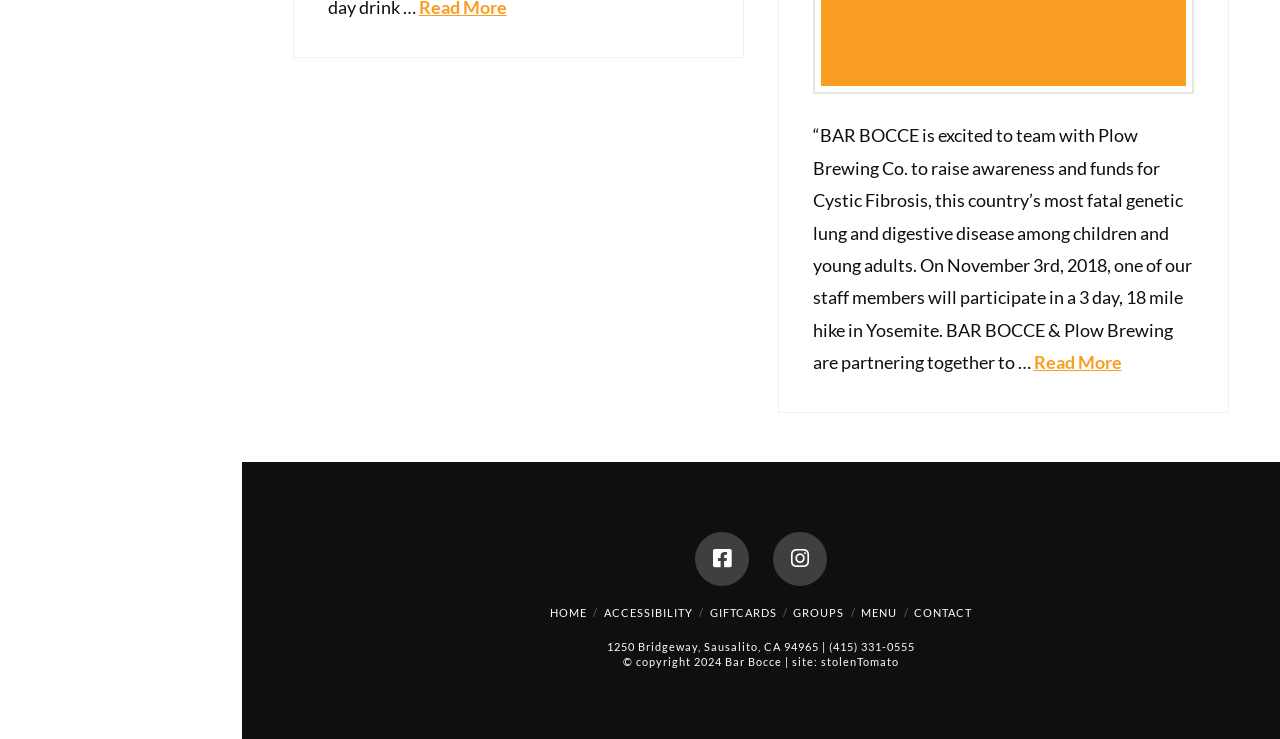Please identify the bounding box coordinates of the clickable element to fulfill the following instruction: "Visit Facebook page". The coordinates should be four float numbers between 0 and 1, i.e., [left, top, right, bottom].

[0.543, 0.72, 0.585, 0.793]